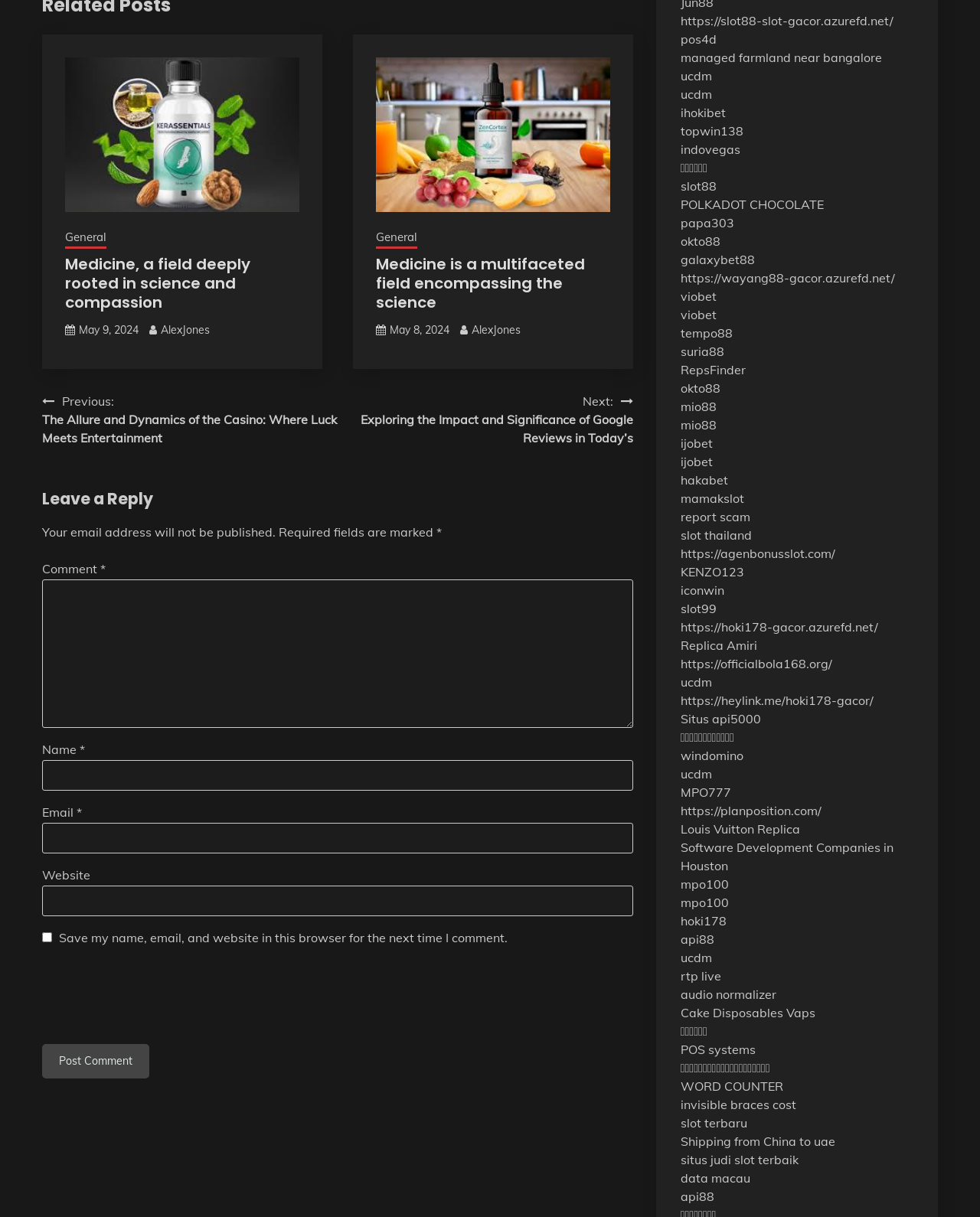Identify the bounding box coordinates for the UI element described as follows: "Louis Vuitton Replica". Ensure the coordinates are four float numbers between 0 and 1, formatted as [left, top, right, bottom].

[0.694, 0.675, 0.816, 0.687]